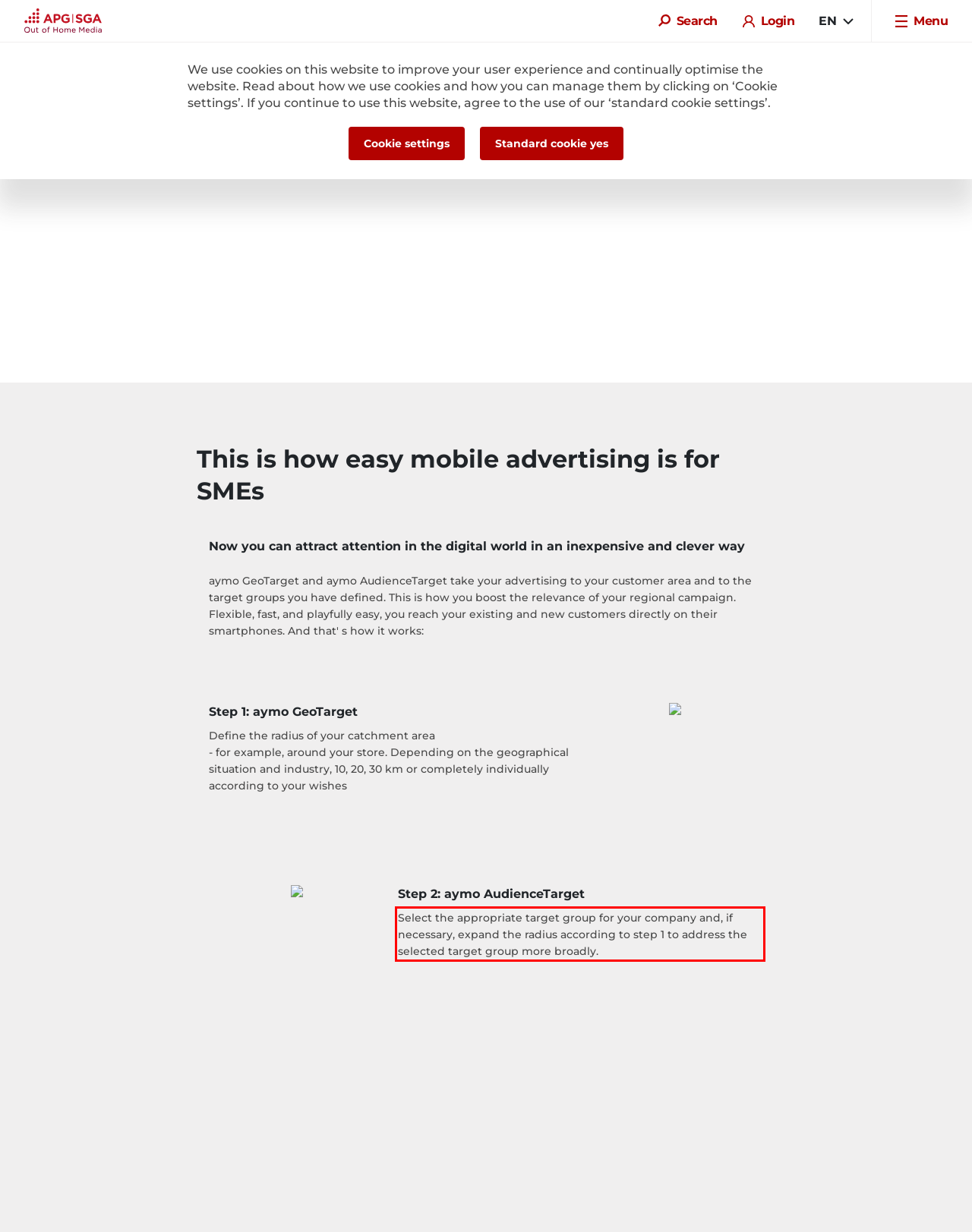Within the provided webpage screenshot, find the red rectangle bounding box and perform OCR to obtain the text content.

Select the appropriate target group for your company and, if necessary, expand the radius according to step 1 to address the selected target group more broadly.